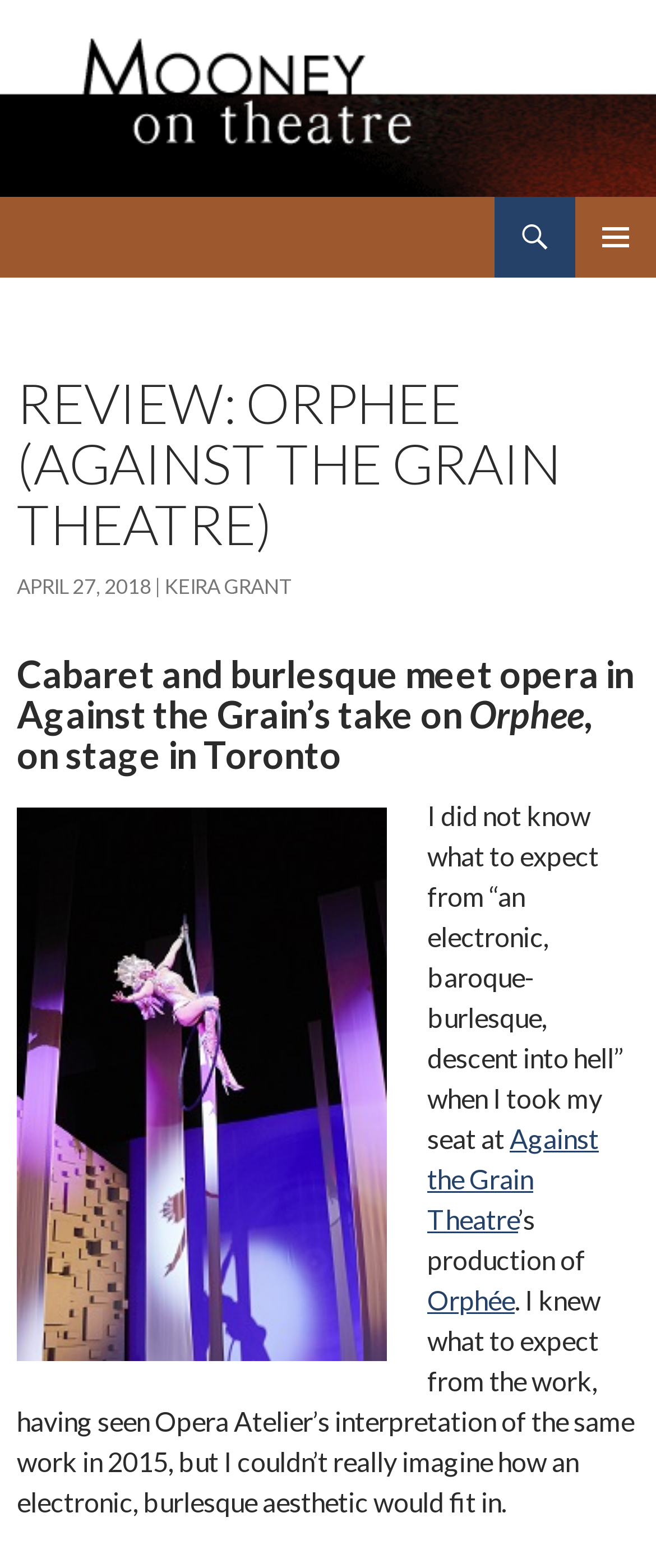Please respond in a single word or phrase: 
What is the logo of Mooney on Theatre?

Mooney on Theatre logo